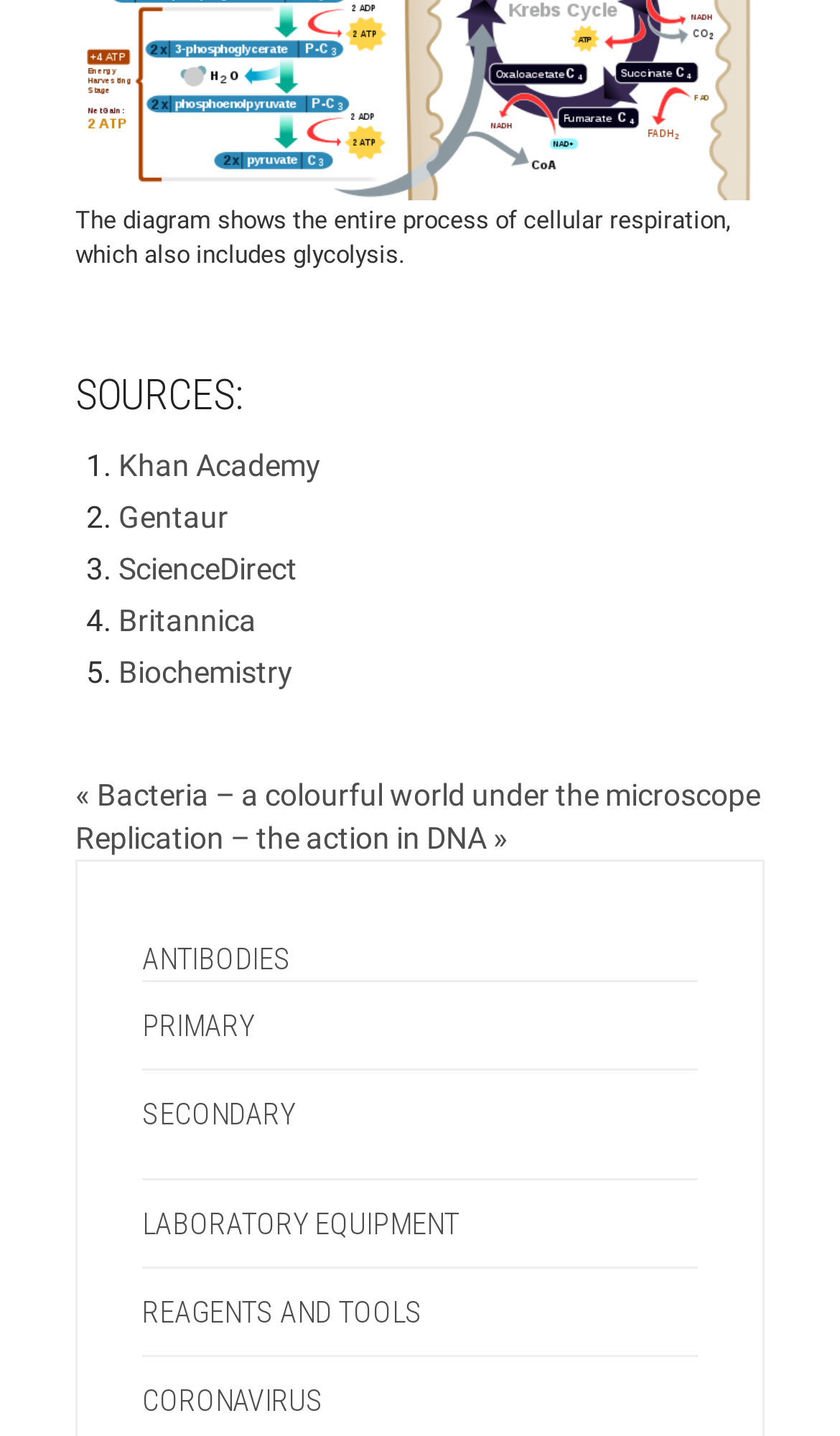What is the link above 'ANTIBODIES'?
Look at the image and answer the question using a single word or phrase.

« Bacteria – a colourful world under the microscope